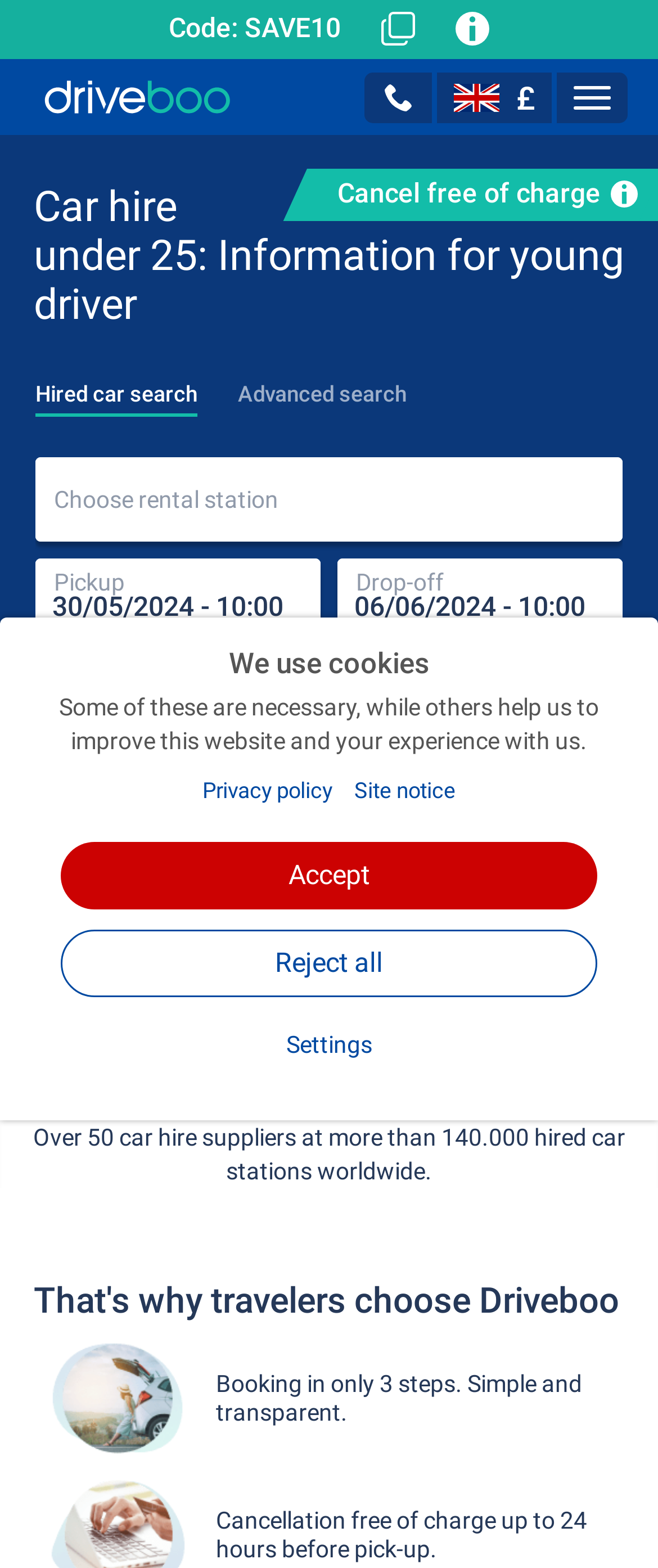Write an elaborate caption that captures the essence of the webpage.

This webpage is about car hire services for young drivers under 25 years old. At the top, there is a promo code "SAVE10" with a copy button next to it. On the top-left corner, there is a navigation menu with a "Home" link and a "Service team" button. On the top-right corner, there is a currency symbol "£" and a "Navigation" button.

Below the navigation menu, there is a heading "Car hire under 25: Information for young driver" followed by a tab list with two tabs: "Hired car search" and "Advanced search". The selected tab is a search form with fields for choosing a rental station, pickup date and time, and drop-off date and time.

On the left side of the search form, there is a section with a heading "Save thanks to price comparison" and an image of a hired car from Avis. Below this section, there is a paragraph of text describing the benefits of using the website, which compares prices from over 50 car hire suppliers at more than 140,000 stations worldwide.

On the right side of the search form, there is a section with a heading "That's why travelers choose Driveboo" and an image illustrating the simple and transparent booking process in three steps.

At the bottom of the page, there is a section about cookies, with a heading "We use cookies" and a paragraph explaining their use. There are also links to the privacy policy and site notice, as well as buttons to accept or reject cookies. Additionally, there are settings for required, optimize, and marketing cookies.

Throughout the page, there are various images, including flags, icons, and logos, which are used to enhance the user experience and provide visual cues.